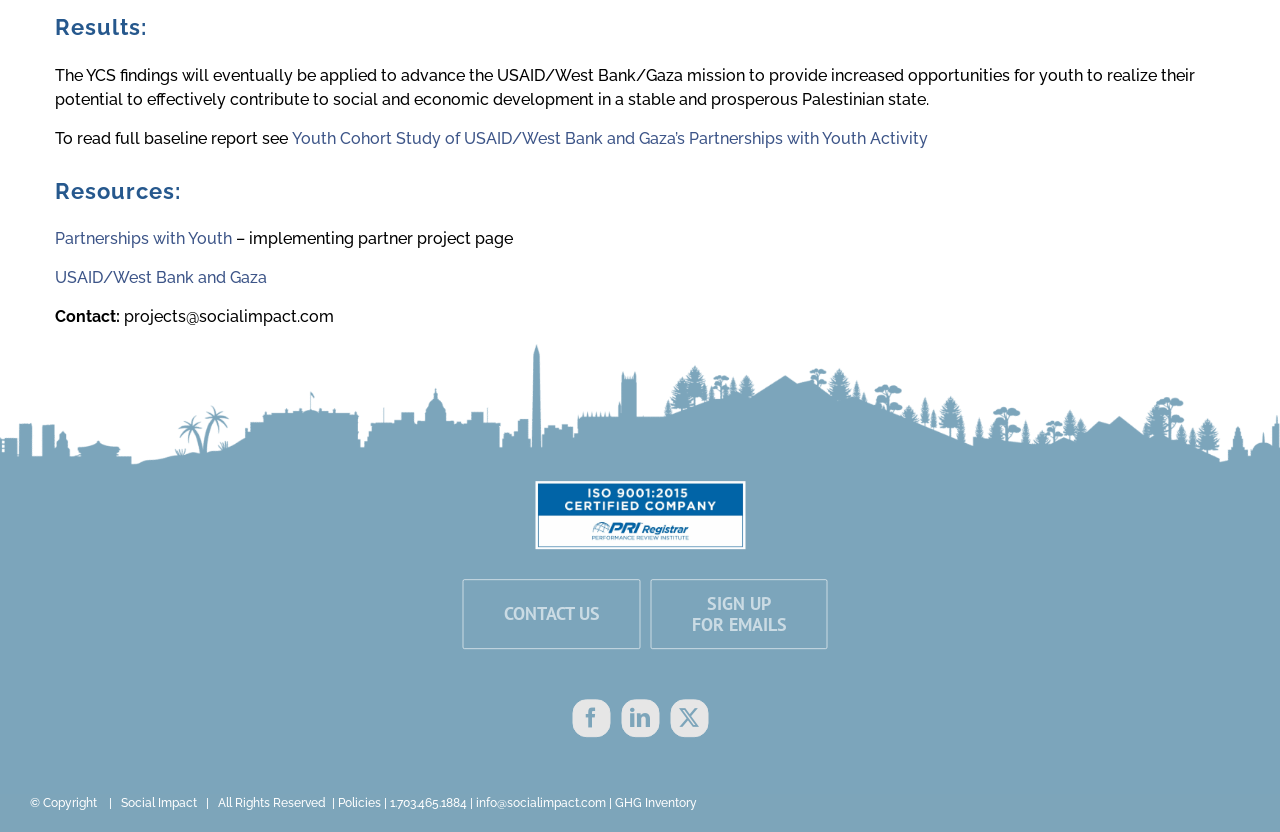Provide the bounding box coordinates of the section that needs to be clicked to accomplish the following instruction: "View the GHG Inventory."

[0.48, 0.957, 0.545, 0.974]